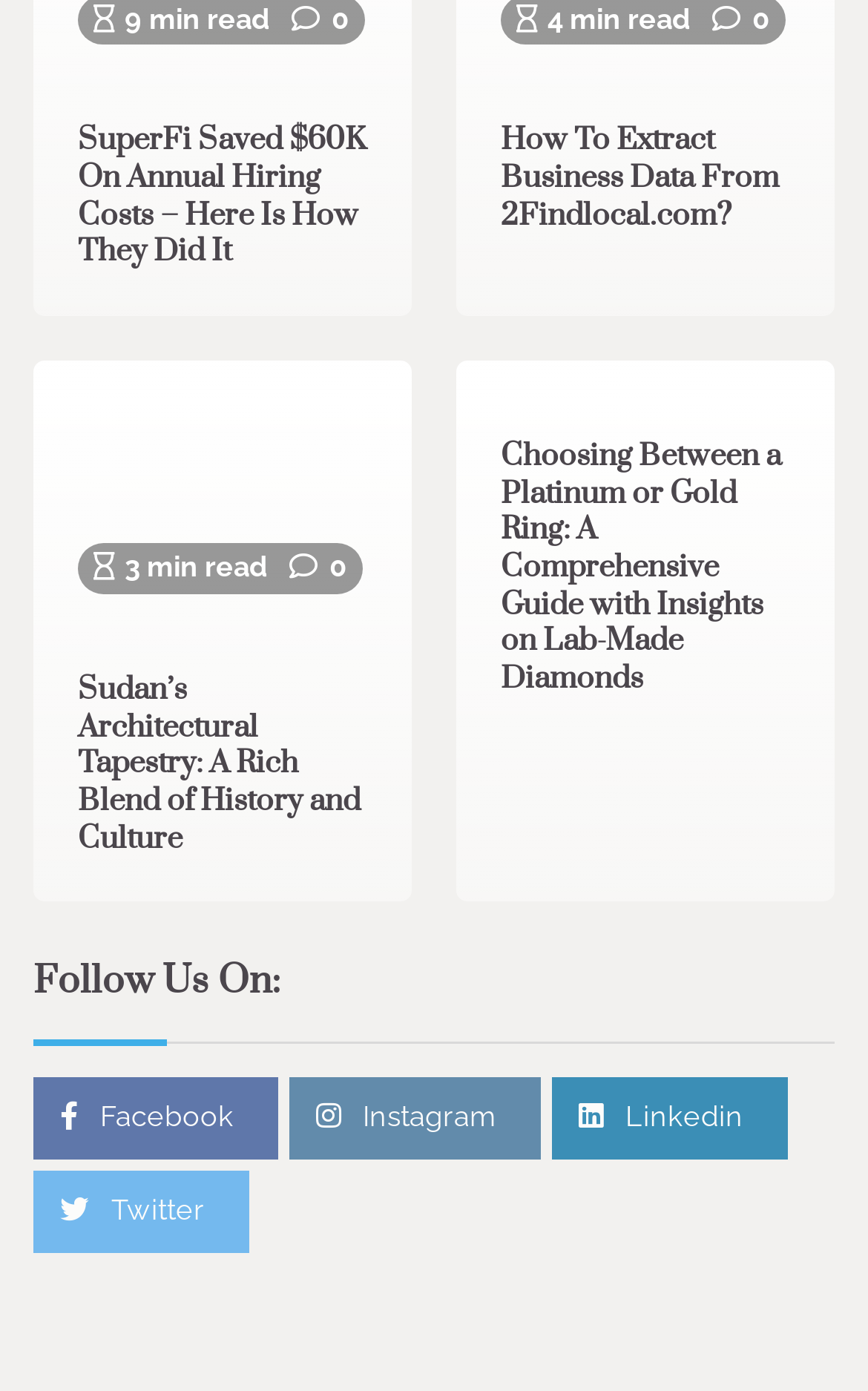Find the bounding box coordinates of the element's region that should be clicked in order to follow the given instruction: "Explore Sudan's architectural tapestry". The coordinates should consist of four float numbers between 0 and 1, i.e., [left, top, right, bottom].

[0.09, 0.482, 0.415, 0.617]